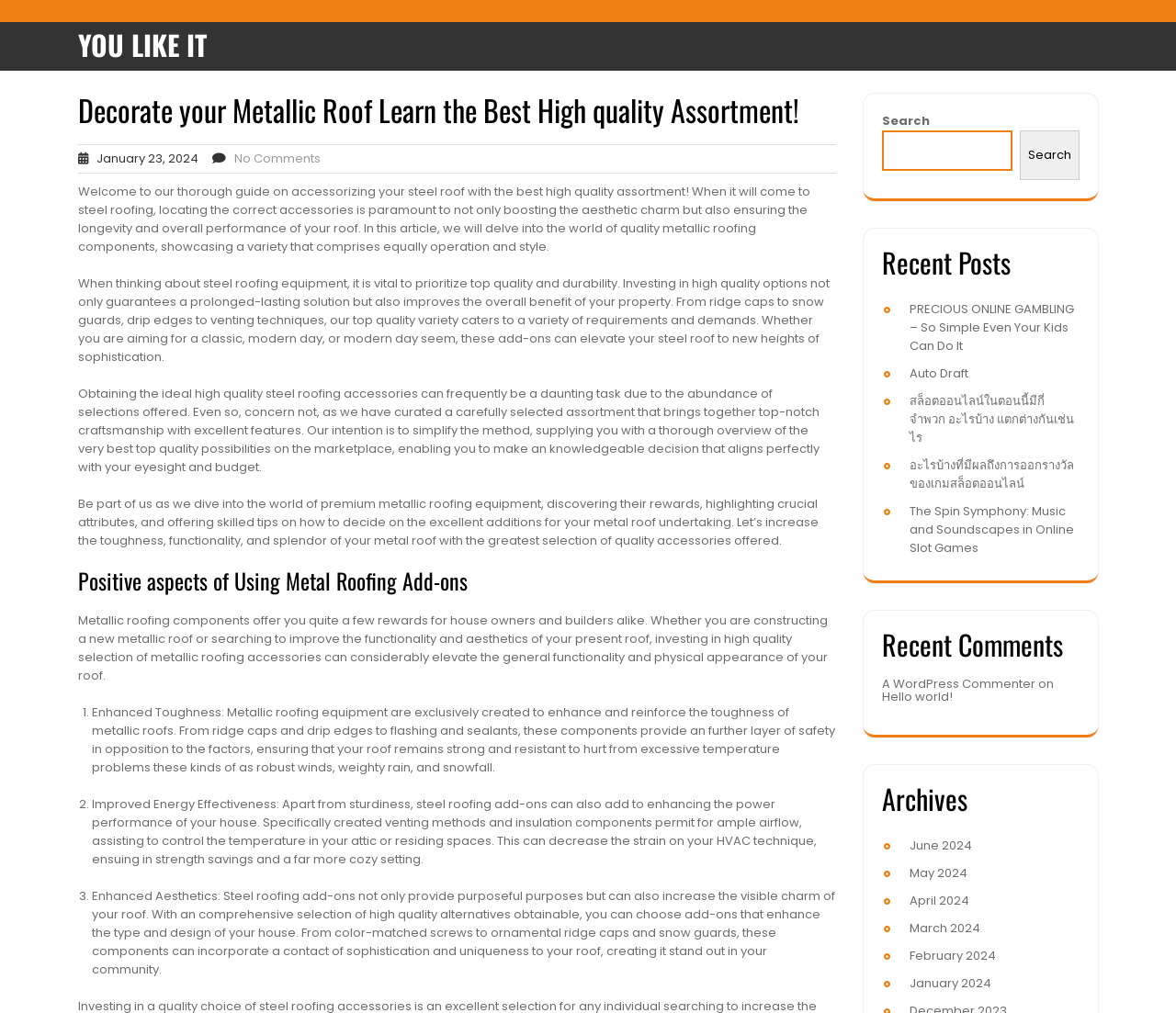Find the bounding box coordinates of the element you need to click on to perform this action: 'View the 'Archives' section'. The coordinates should be represented by four float values between 0 and 1, in the format [left, top, right, bottom].

[0.75, 0.773, 0.918, 0.803]